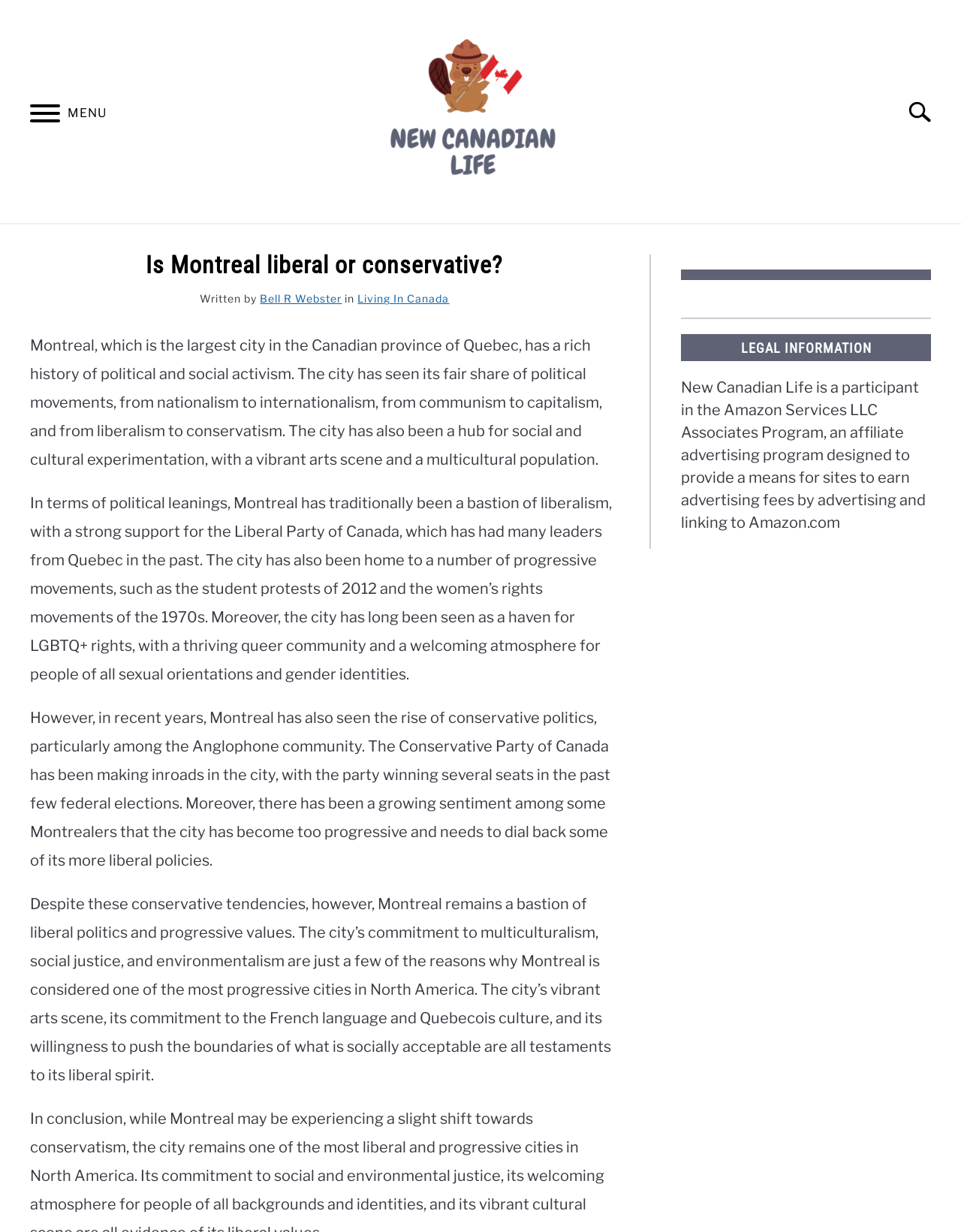Indicate the bounding box coordinates of the element that needs to be clicked to satisfy the following instruction: "Click the 'Menu' button". The coordinates should be four float numbers between 0 and 1, i.e., [left, top, right, bottom].

[0.016, 0.072, 0.078, 0.115]